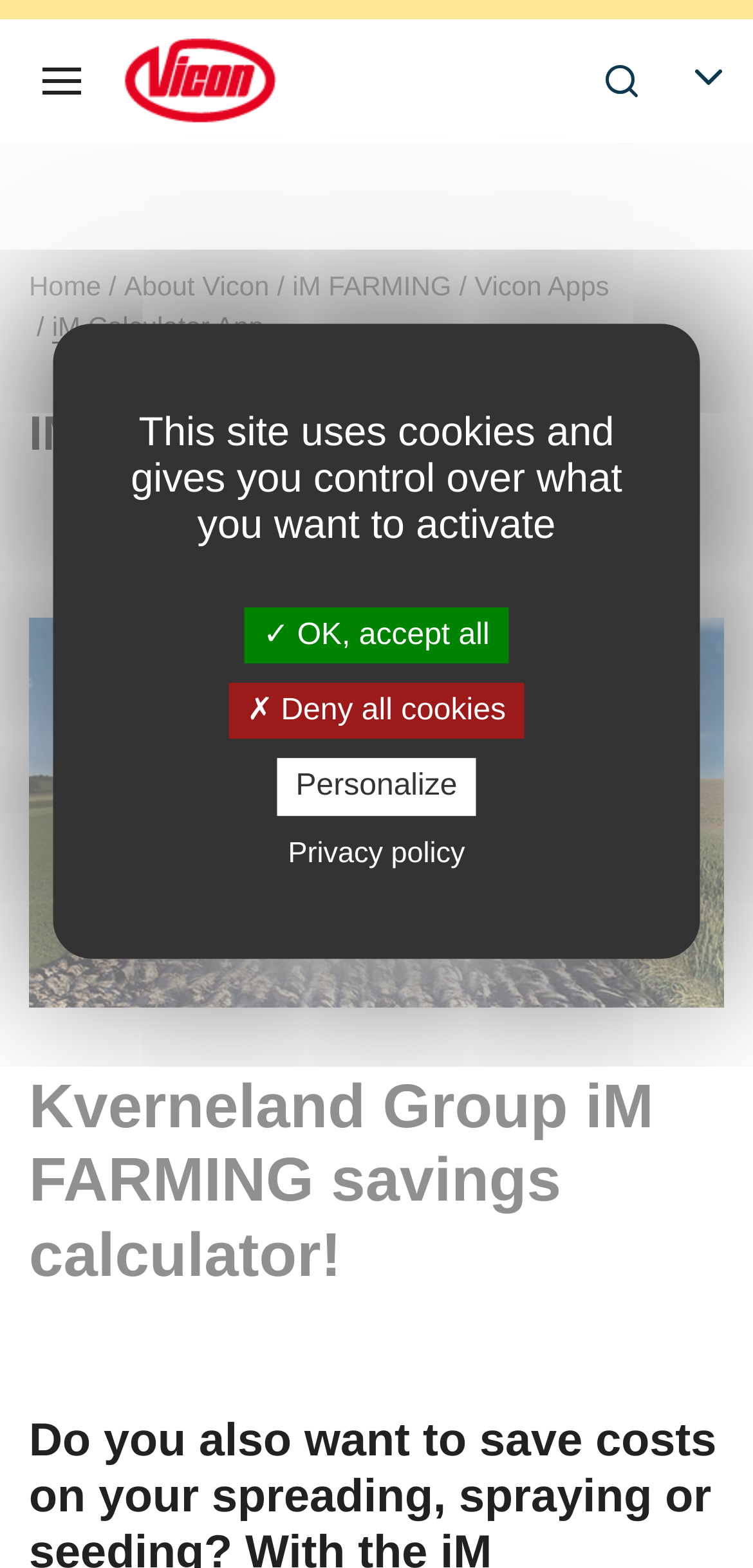Identify the bounding box coordinates of the specific part of the webpage to click to complete this instruction: "View the iM Calculator App image".

[0.038, 0.393, 0.962, 0.643]